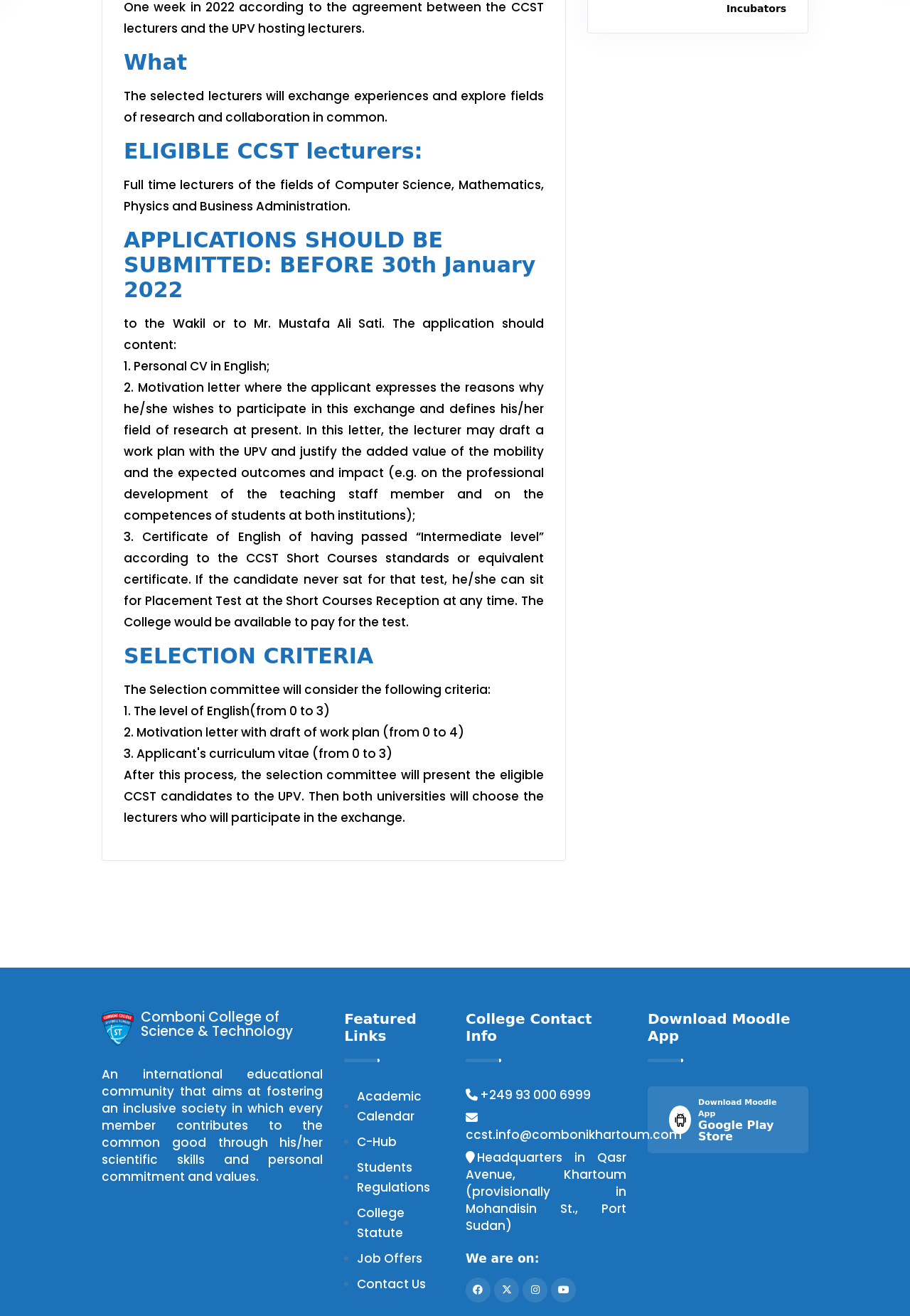Identify the coordinates of the bounding box for the element that must be clicked to accomplish the instruction: "Visit Academic Calendar".

[0.392, 0.827, 0.464, 0.855]